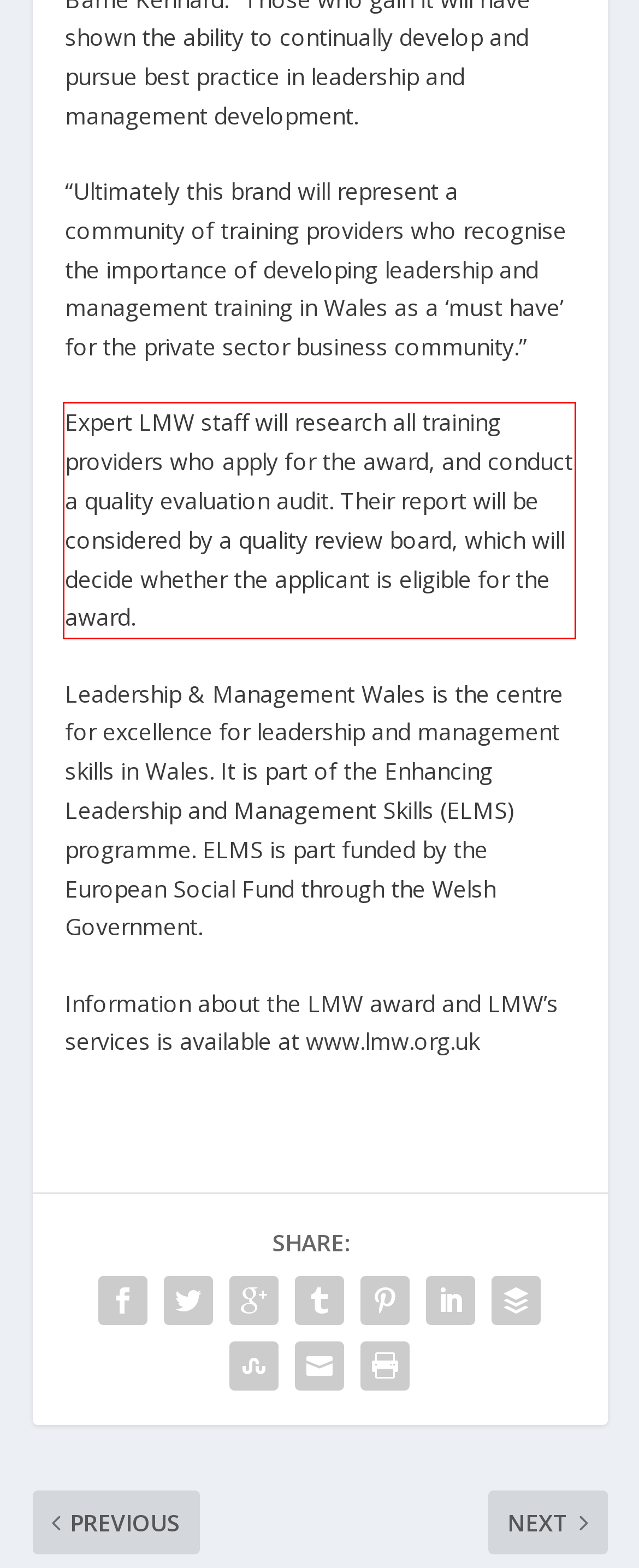Given a screenshot of a webpage containing a red rectangle bounding box, extract and provide the text content found within the red bounding box.

Expert LMW staff will research all training providers who apply for the award, and conduct a quality evaluation audit. Their report will be considered by a quality review board, which will decide whether the applicant is eligible for the award.